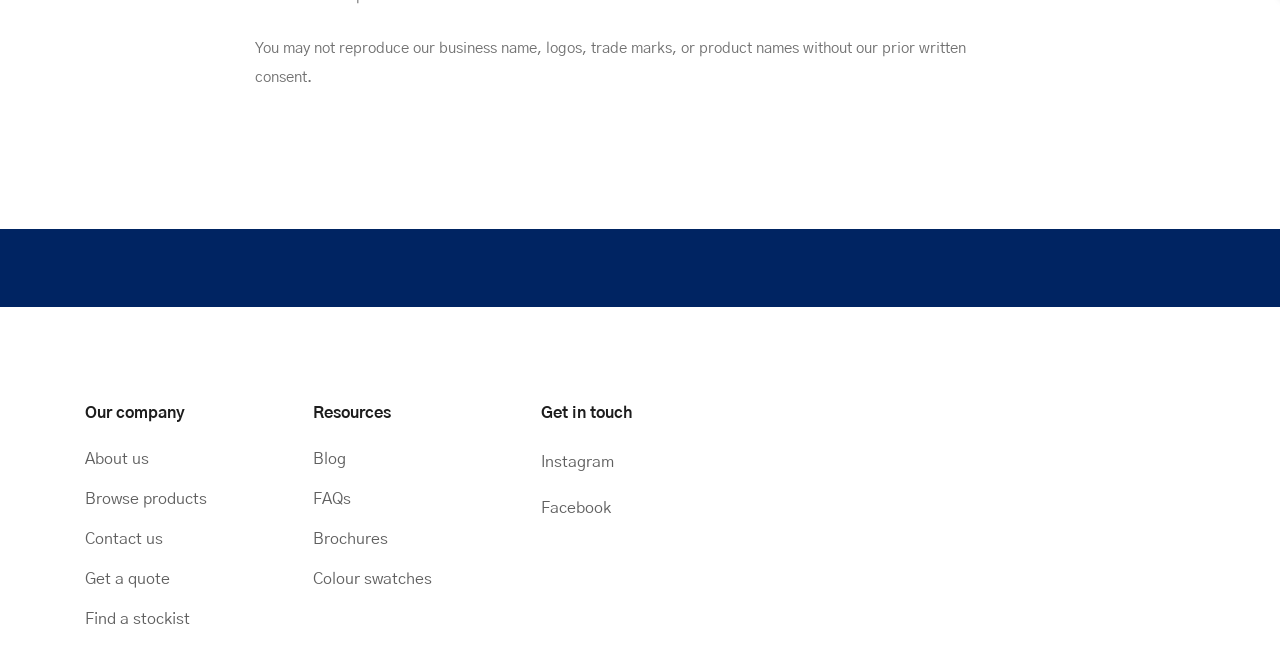What social media platforms can you find on this webpage?
Please respond to the question with a detailed and informative answer.

The webpage has links to two social media platforms, Instagram and Facebook, which are located under the 'Get in touch' heading.